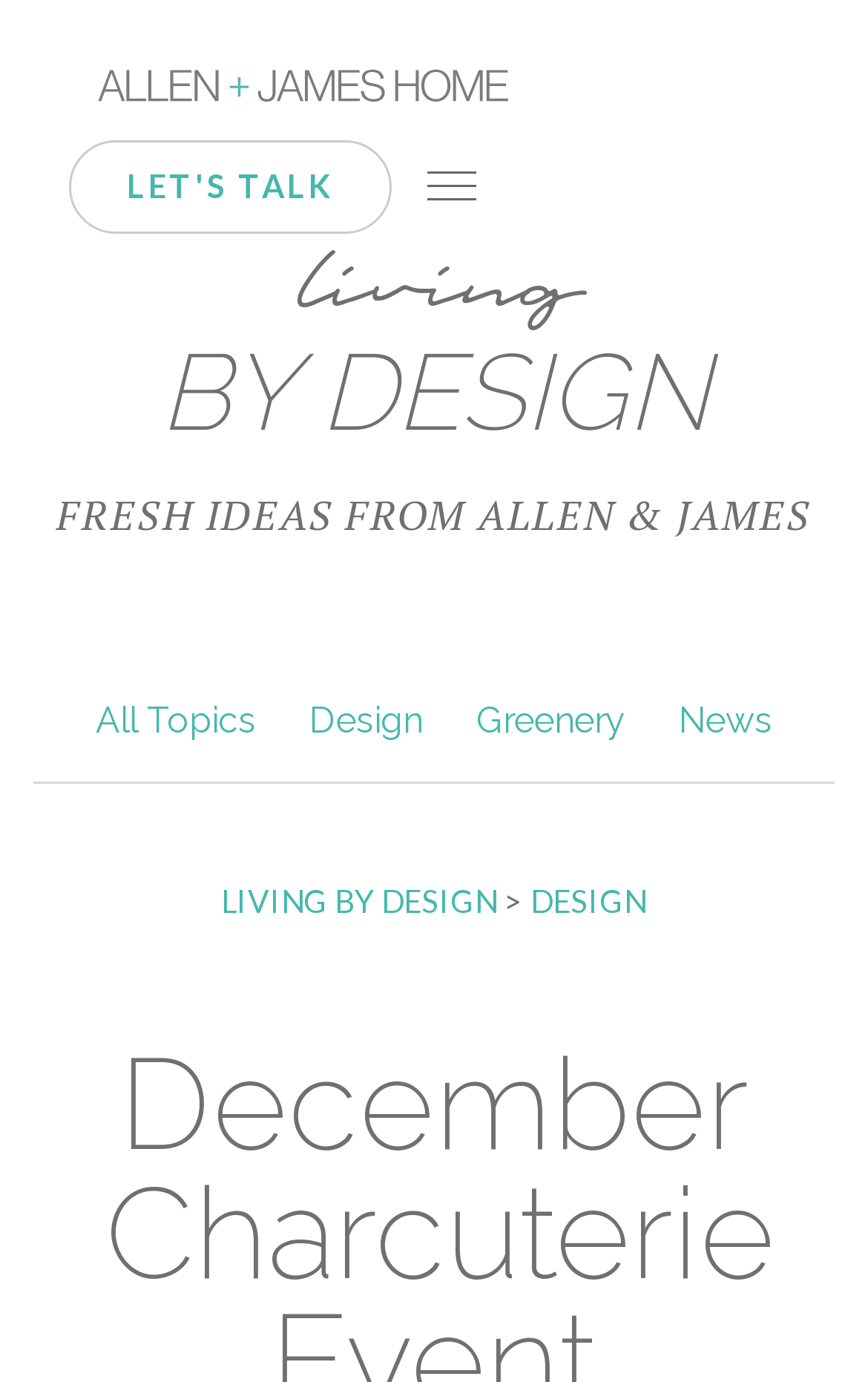What is the text above the 'Toggle Navigation' button?
Based on the image, provide a one-word or brief-phrase response.

living BY DESIGN